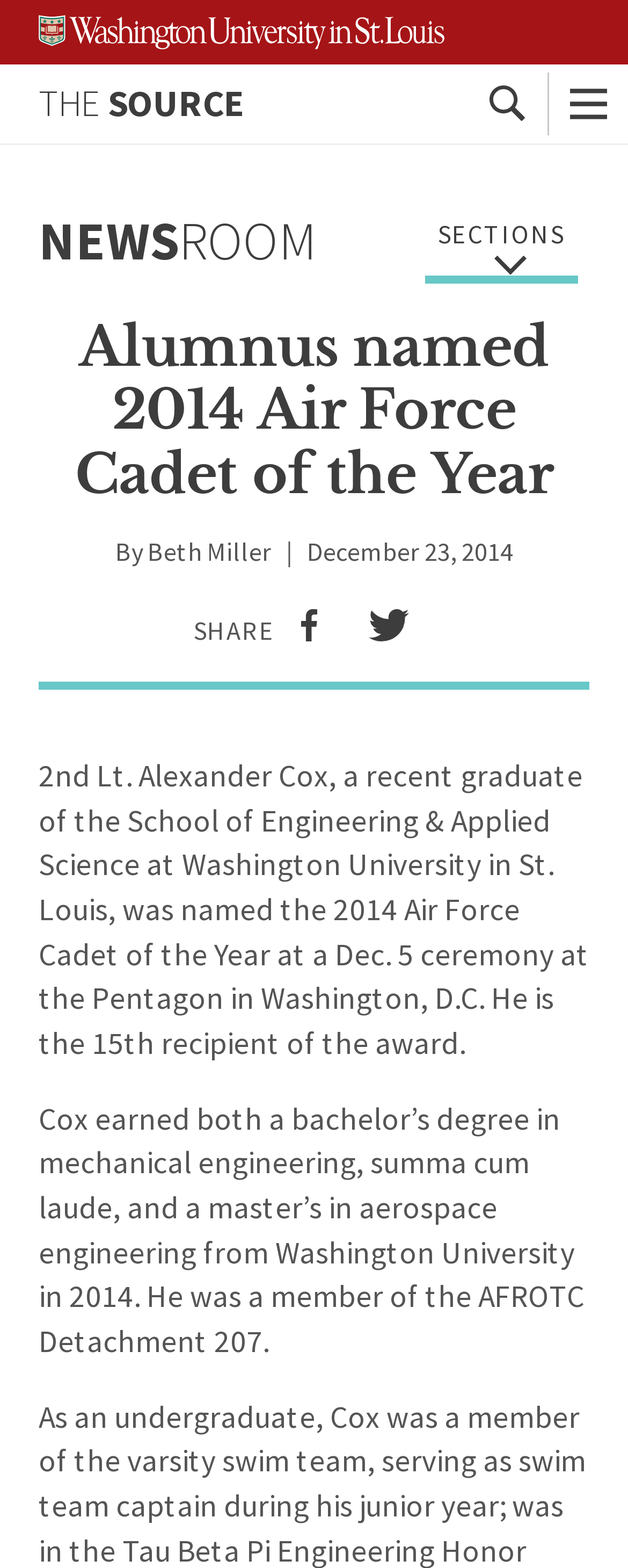Offer a meticulous caption that includes all visible features of the webpage.

The webpage is about an alumnus named Alexander Cox, who was named the 2014 Air Force Cadet of the Year. At the top left of the page, there is a link to skip to the content. Next to it, there is an image of Washington University in St. Louis. Below these elements, there is a link to "THE SOURCE" and a search button with a magnifying glass icon. On the top right, there is a menu button.

Below the top navigation bar, there is a header section with a heading that reads "Alumnus named 2014 Air Force Cadet of the Year". Below the heading, there is a byline that reads "By Beth Miller" and a timestamp that reads "December 23, 2014". There are also social media sharing links and icons for Facebook and Twitter.

The main content of the page is divided into two paragraphs. The first paragraph describes Alexander Cox's achievement, stating that he was named the 2014 Air Force Cadet of the Year at a ceremony at the Pentagon in Washington, D.C. The second paragraph provides more details about Cox's education and background, mentioning that he earned both a bachelor's and master's degree from Washington University in 2014 and was a member of the AFROTC Detachment 207.